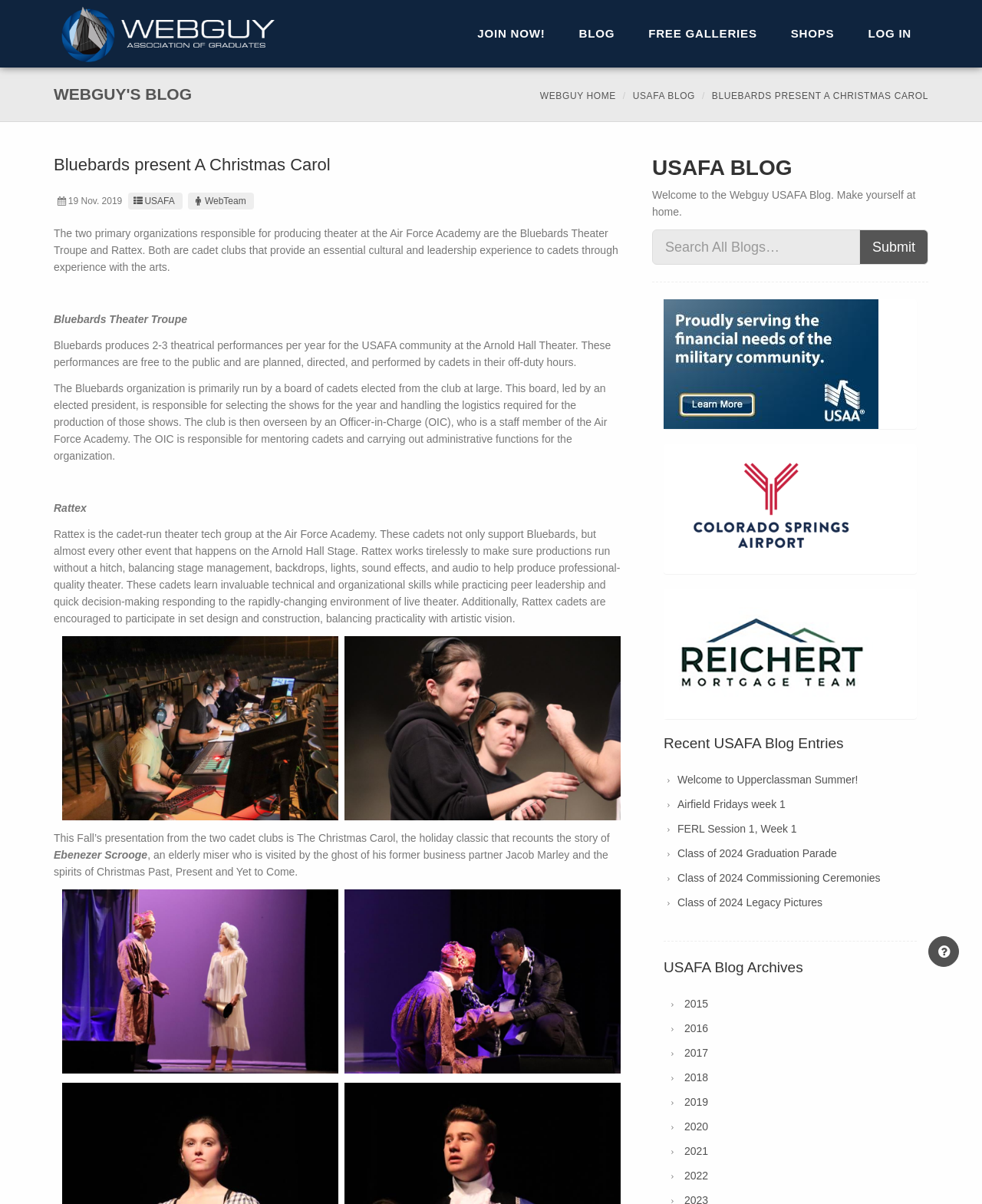What is the name of the blog?
Answer the question with a single word or phrase derived from the image.

USAFA BLOG